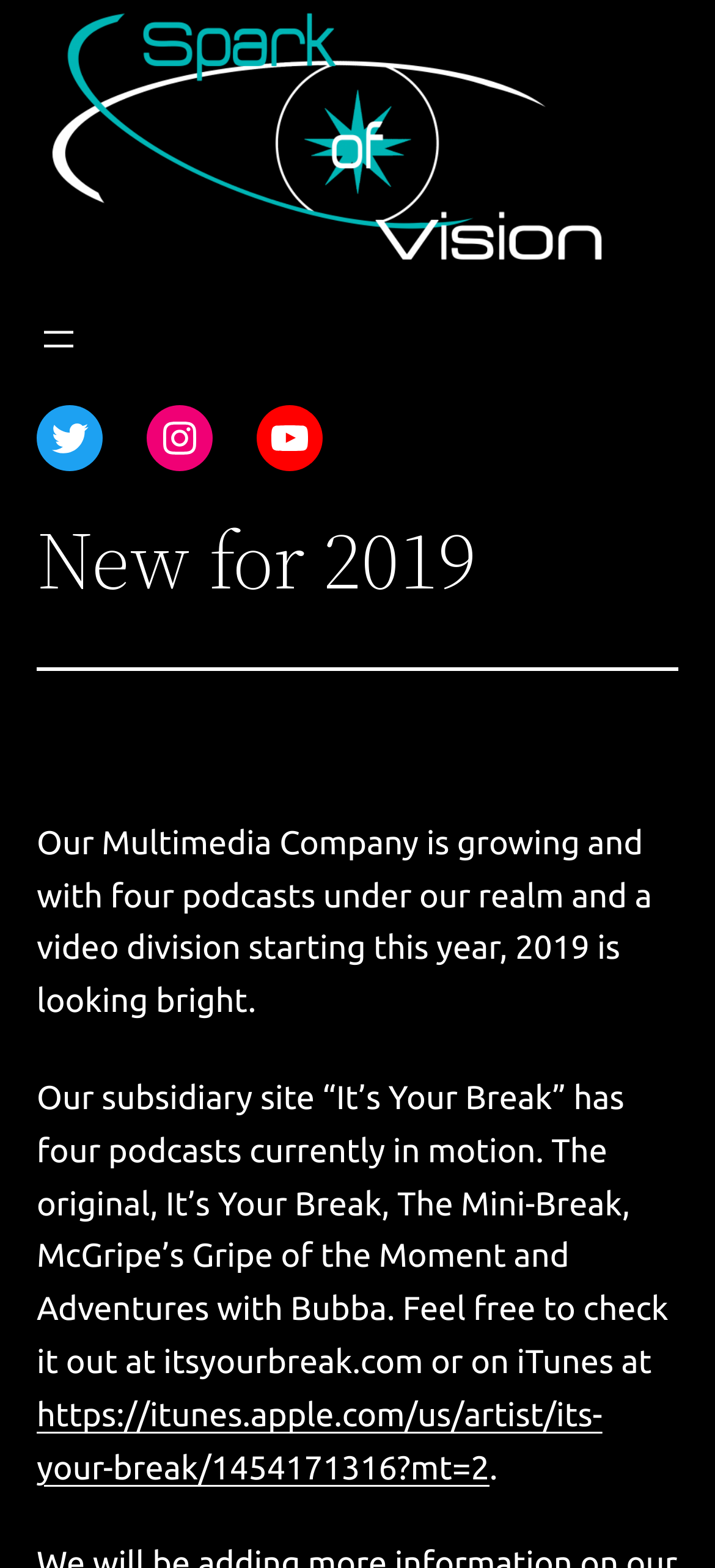Utilize the details in the image to thoroughly answer the following question: What is the platform where It’s Your Break can be found?

I read the text on the webpage and found that It’s Your Break can be found on iTunes, as mentioned in the link provided.